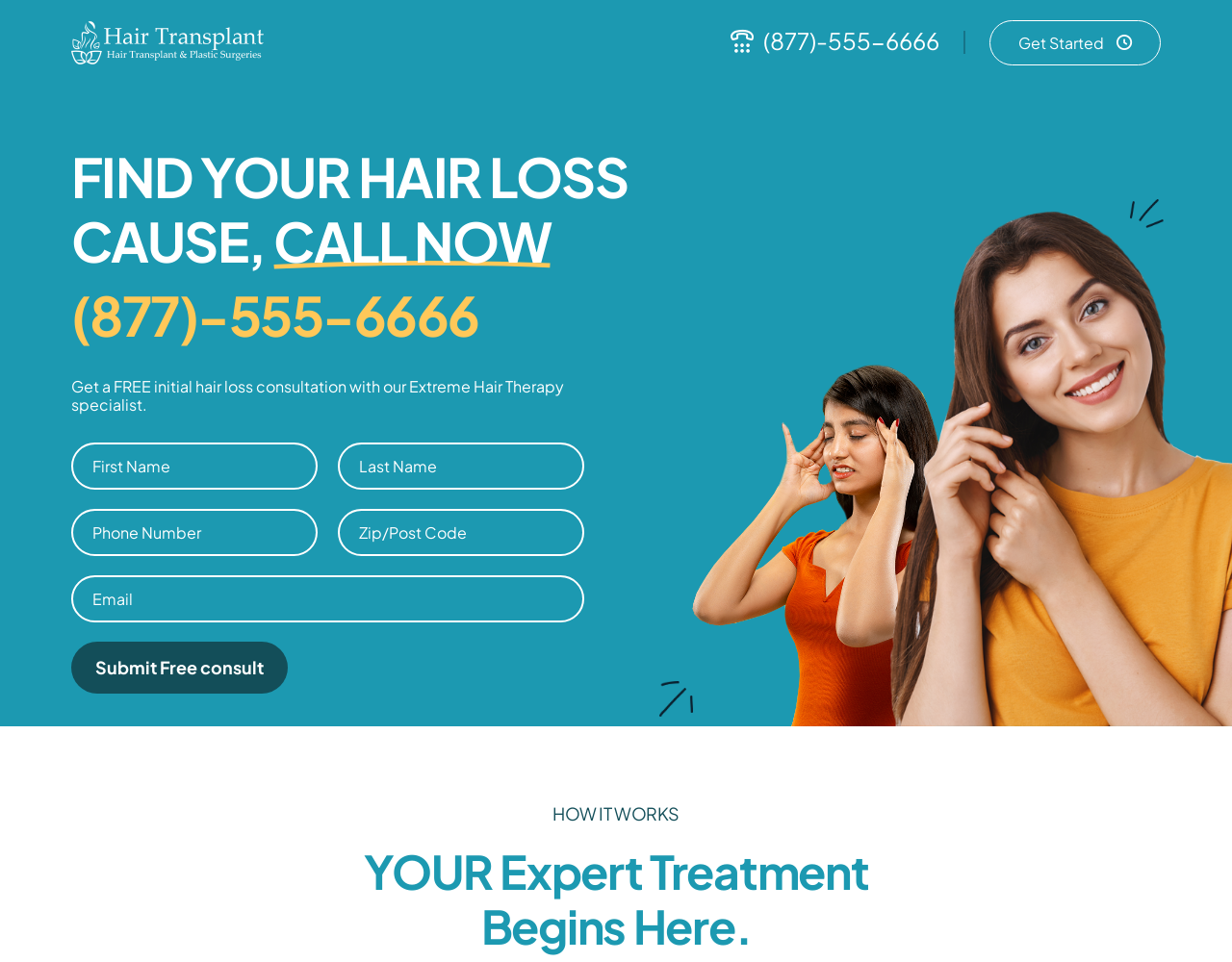Determine the bounding box coordinates of the clickable area required to perform the following instruction: "Click the 'Get Started' button". The coordinates should be represented as four float numbers between 0 and 1: [left, top, right, bottom].

[0.803, 0.021, 0.942, 0.068]